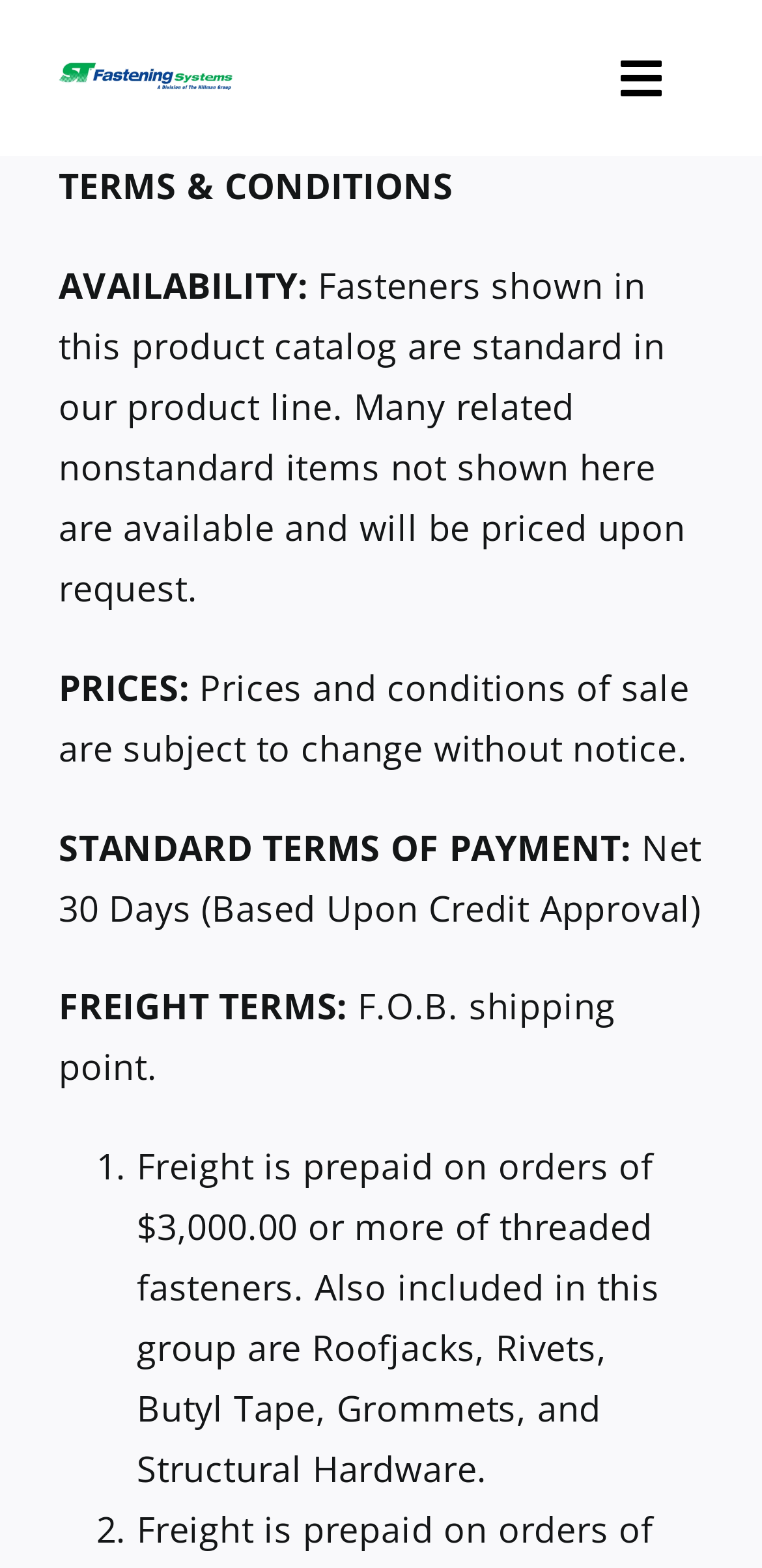What is the default payment term?
Observe the image and answer the question with a one-word or short phrase response.

Net 30 Days